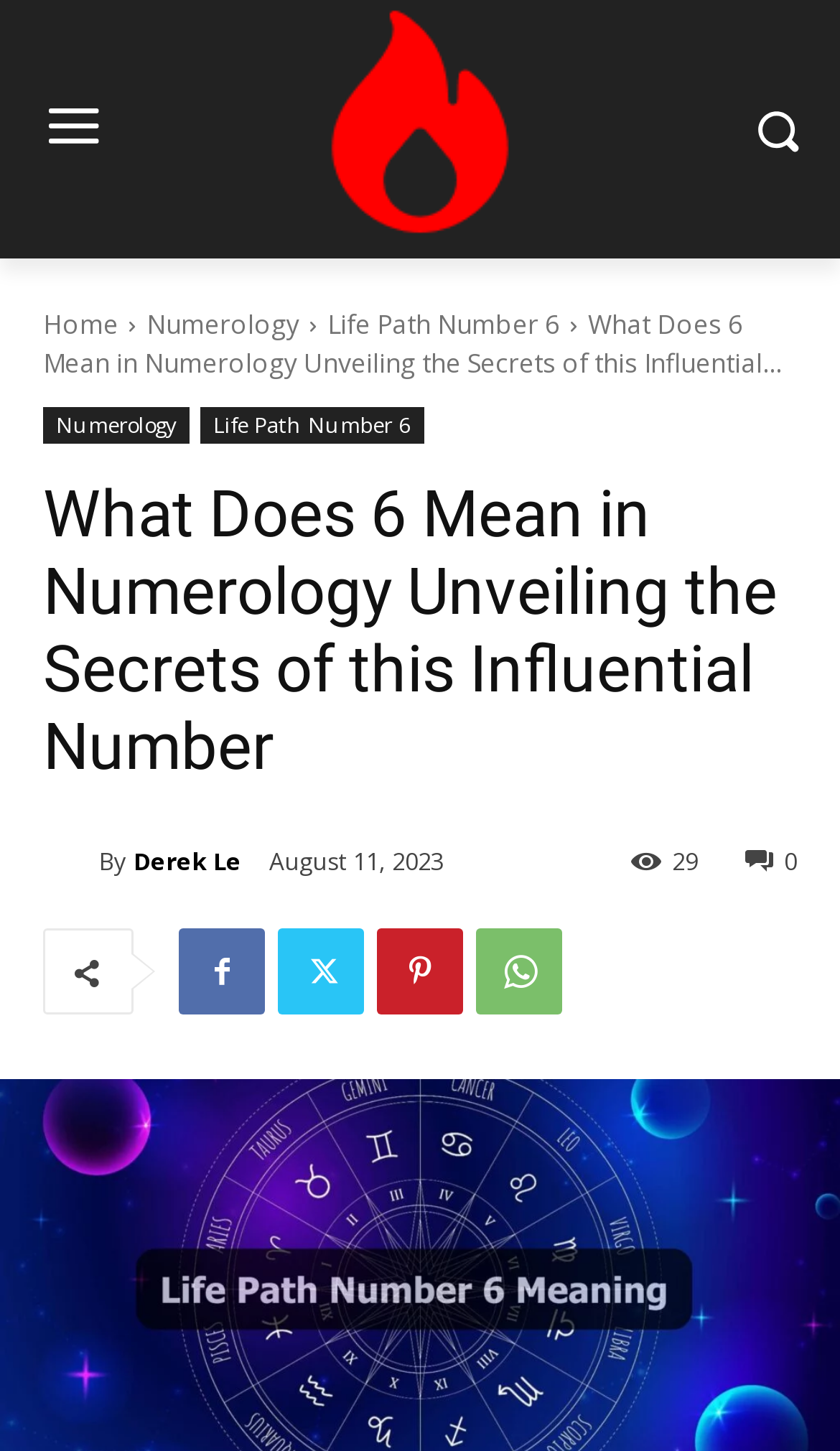With reference to the screenshot, provide a detailed response to the question below:
How many views does this article have?

The number of views can be found by looking at the StaticText element with the text '29' which is located near the link element with the text ' 0'.